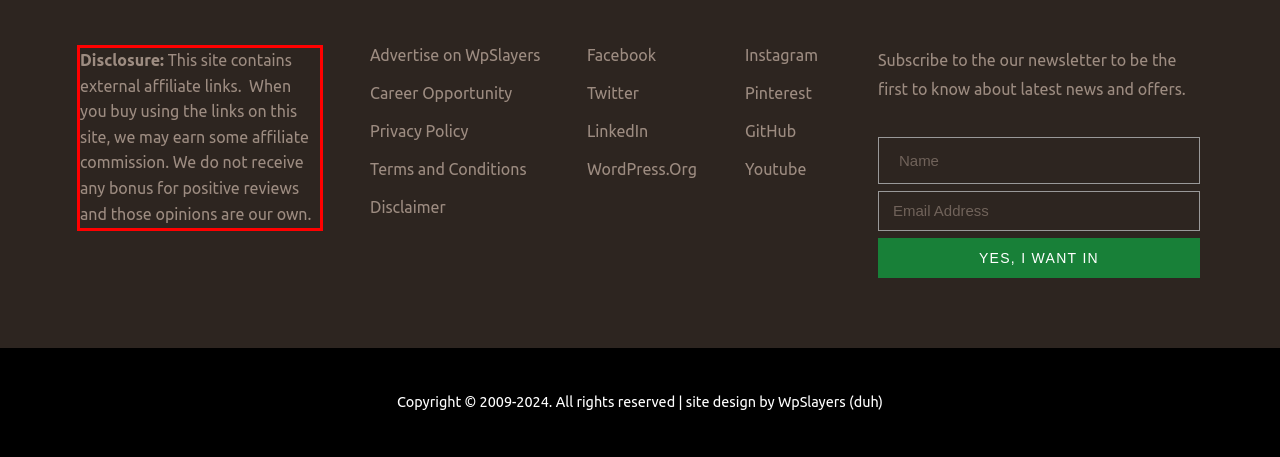Given the screenshot of the webpage, identify the red bounding box, and recognize the text content inside that red bounding box.

Disclosure: This site contains external affiliate links. When you buy using the links on this site, we may earn some affiliate commission. We do not receive any bonus for positive reviews and those opinions are our own.